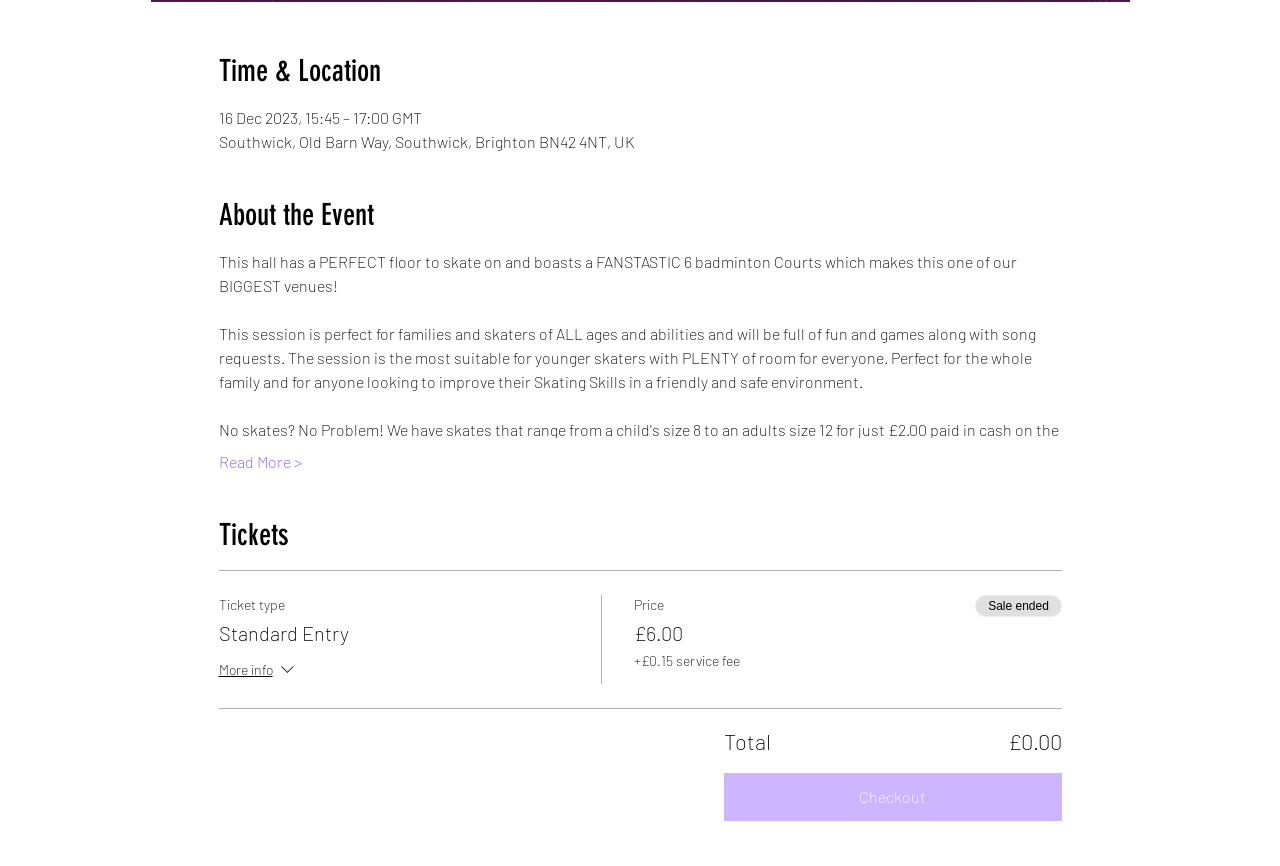Give the bounding box coordinates for the element described as: "Kodi For Mac?".

None